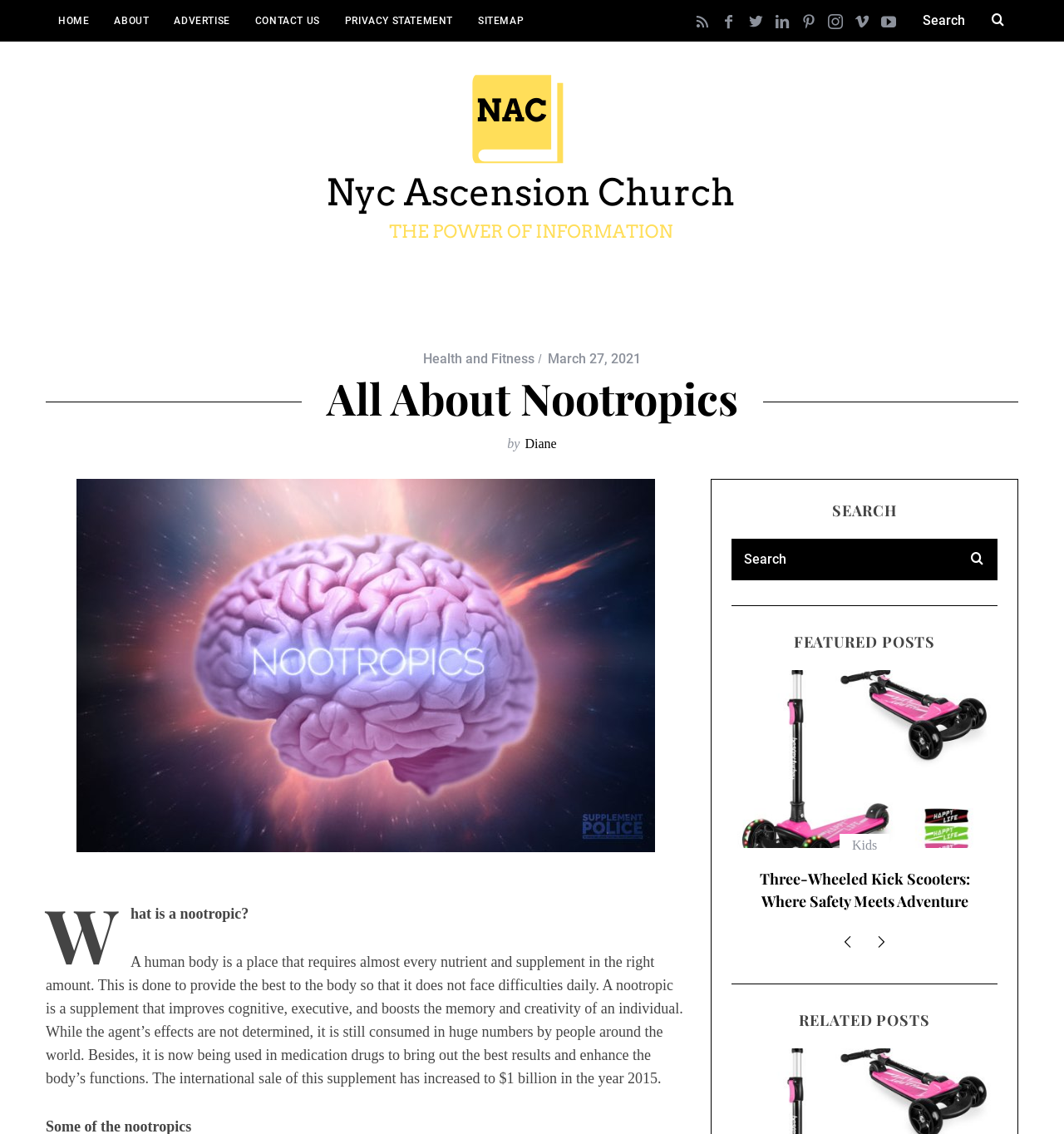Please specify the bounding box coordinates of the clickable region to carry out the following instruction: "Search for something". The coordinates should be four float numbers between 0 and 1, in the format [left, top, right, bottom].

[0.688, 0.475, 0.938, 0.512]